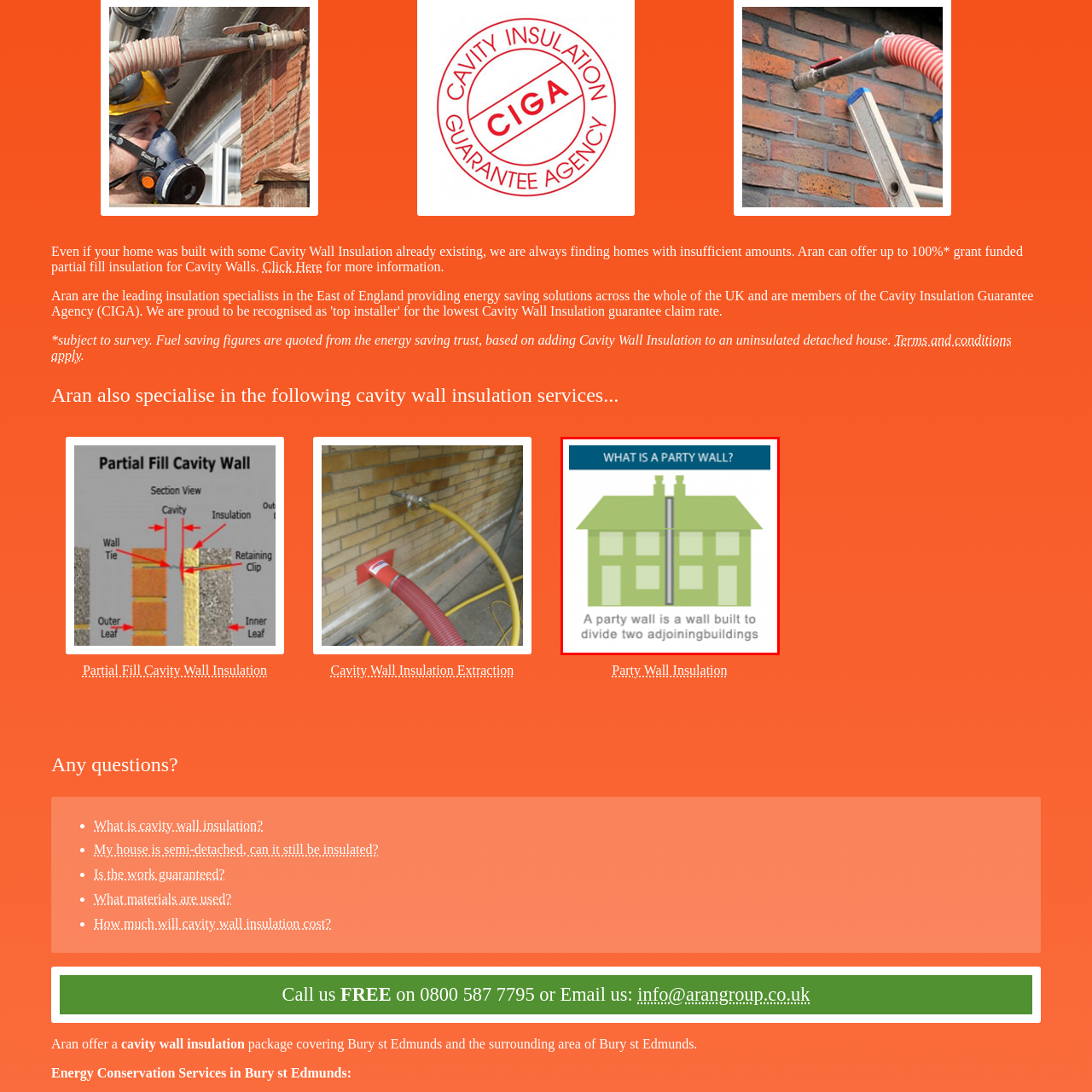Using the image highlighted in the red border, answer the following question concisely with a word or phrase:
What is the context in which party walls are being discussed?

Cavity wall insulation services